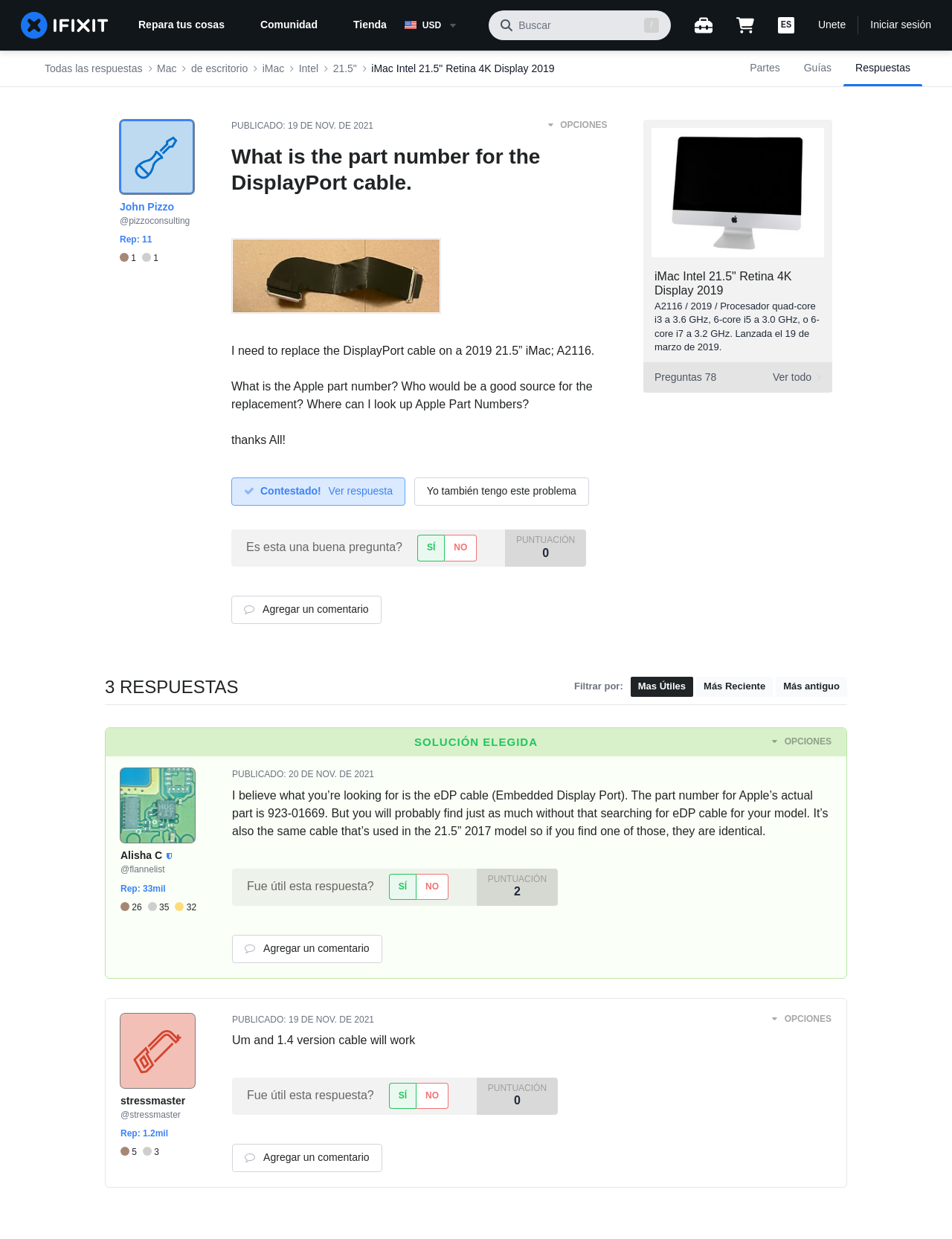Find the bounding box coordinates of the area to click in order to follow the instruction: "go to iMac Intel 21.5" Retina 4K Display 2019 page".

[0.39, 0.049, 0.582, 0.061]